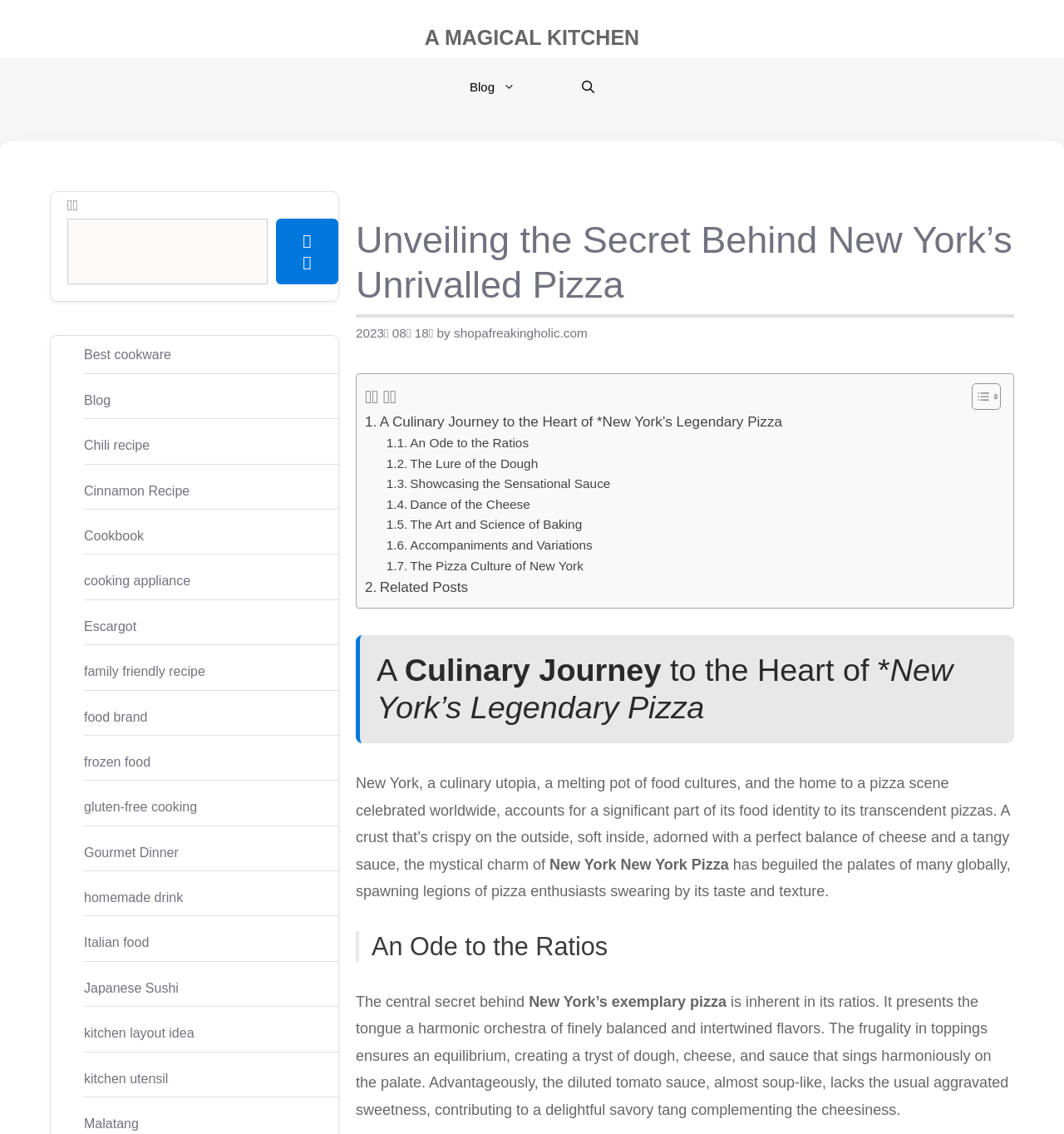Based on the description "A magical kitchen", find the bounding box of the specified UI element.

[0.399, 0.023, 0.601, 0.043]